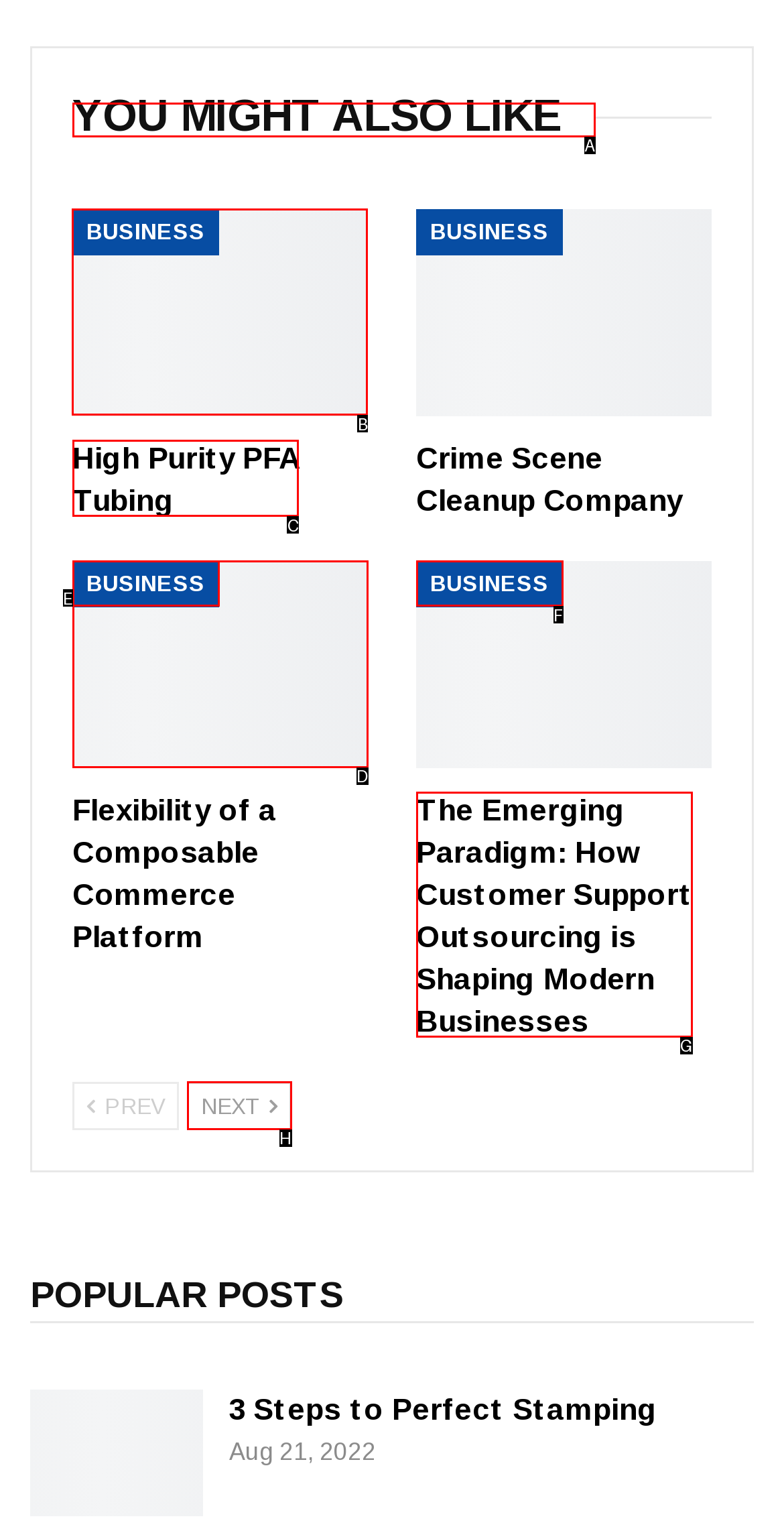Which option should be clicked to complete this task: Go to 'High Purity PFA Tubing'
Reply with the letter of the correct choice from the given choices.

B